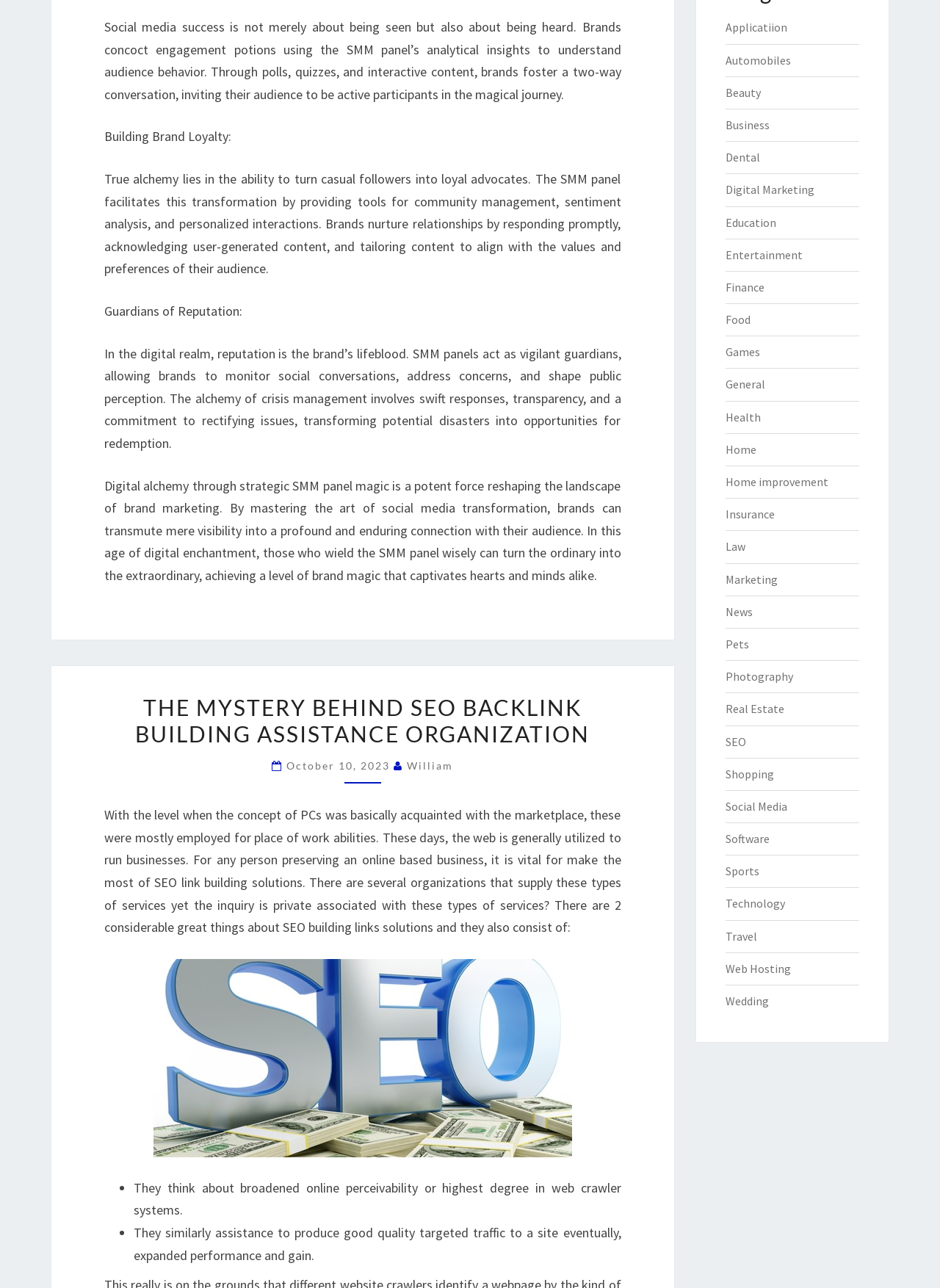Please determine the bounding box coordinates for the UI element described as: "Dental".

[0.771, 0.116, 0.808, 0.128]